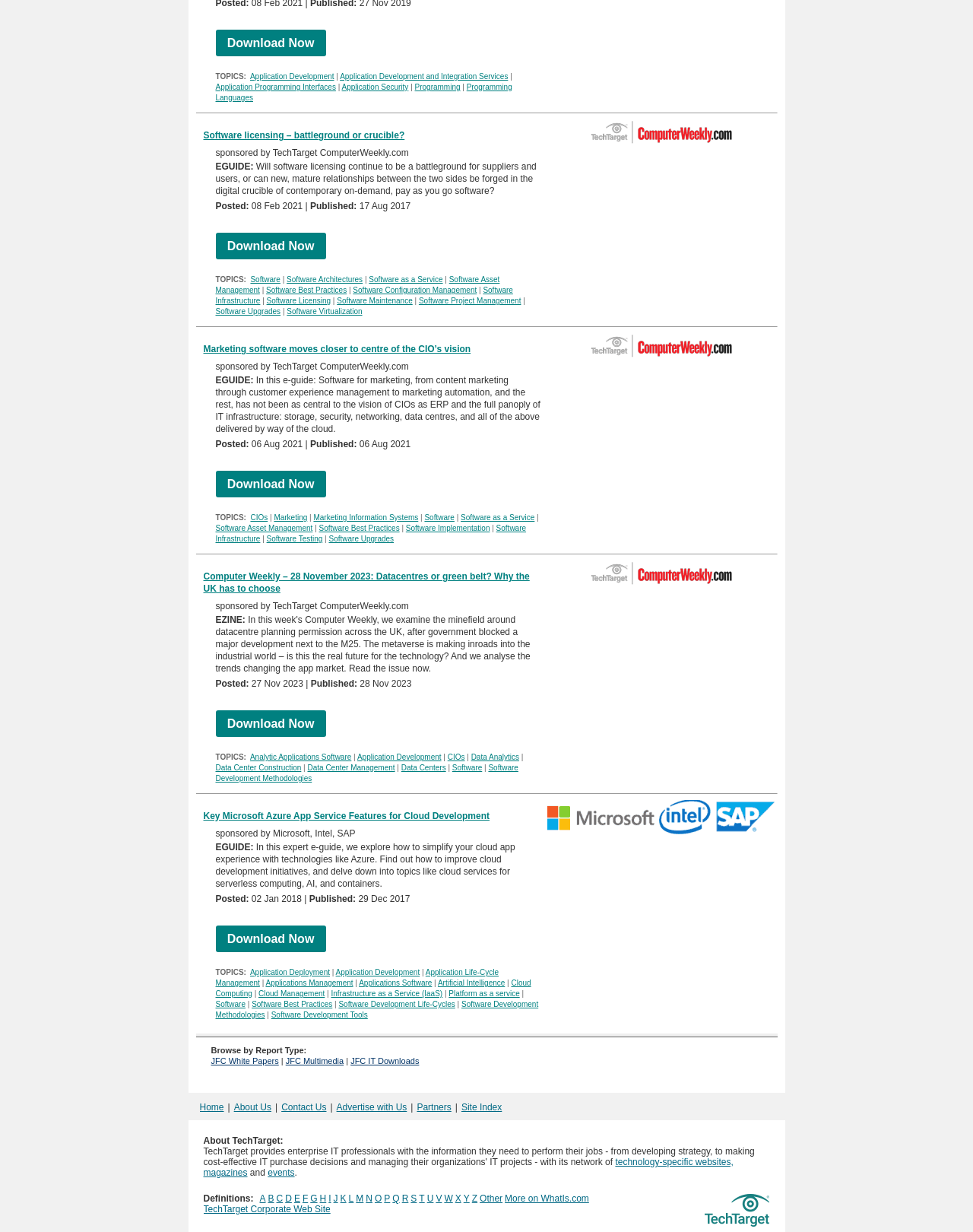Identify the bounding box coordinates of the part that should be clicked to carry out this instruction: "Explore 'Marketing software moves closer to centre of the CIO’s vision'".

[0.209, 0.279, 0.484, 0.288]